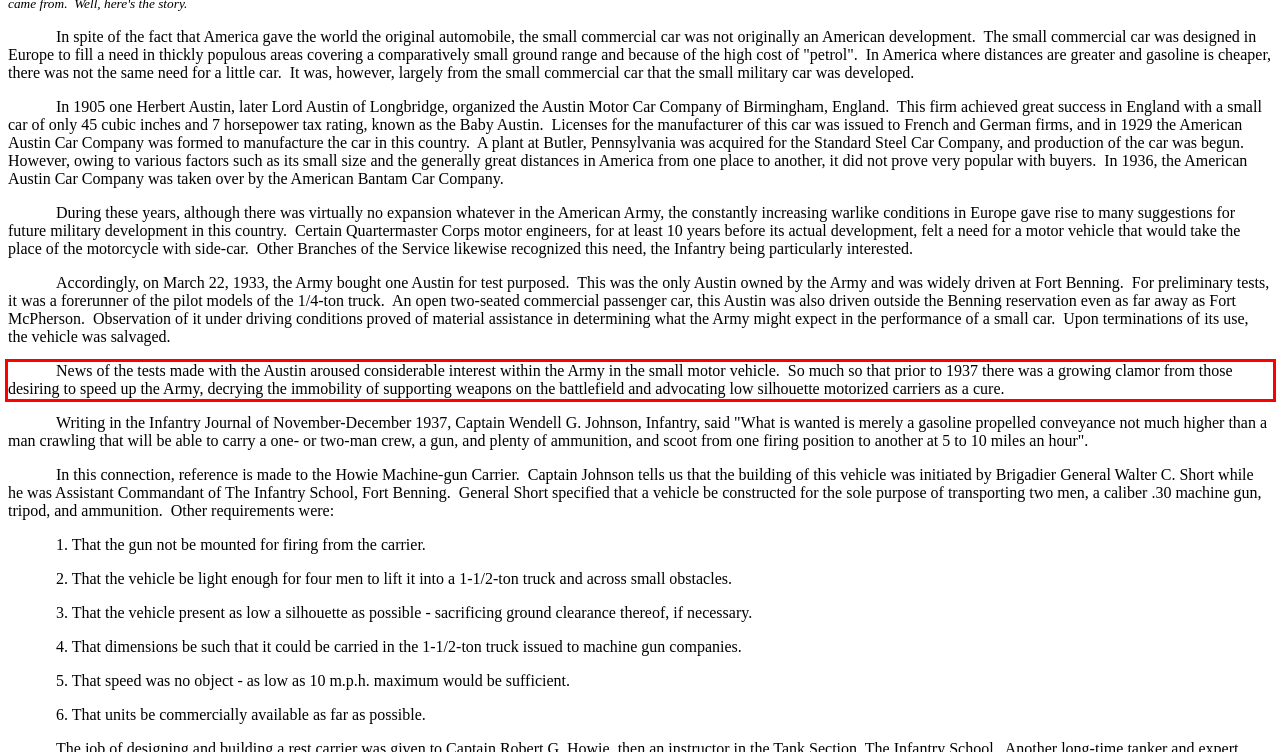From the provided screenshot, extract the text content that is enclosed within the red bounding box.

News of the tests made with the Austin aroused considerable interest within the Army in the small motor vehicle. So much so that prior to 1937 there was a growing clamor from those desiring to speed up the Army, decrying the immobility of supporting weapons on the battlefield and advocating low silhouette motorized carriers as a cure.